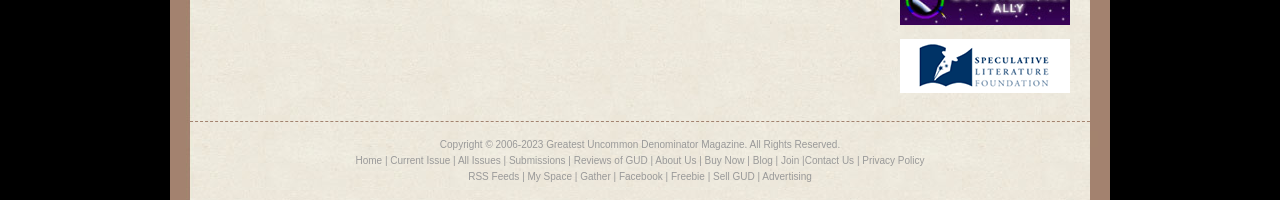Determine the bounding box coordinates of the element's region needed to click to follow the instruction: "submit a review". Provide these coordinates as four float numbers between 0 and 1, formatted as [left, top, right, bottom].

[0.448, 0.777, 0.506, 0.832]